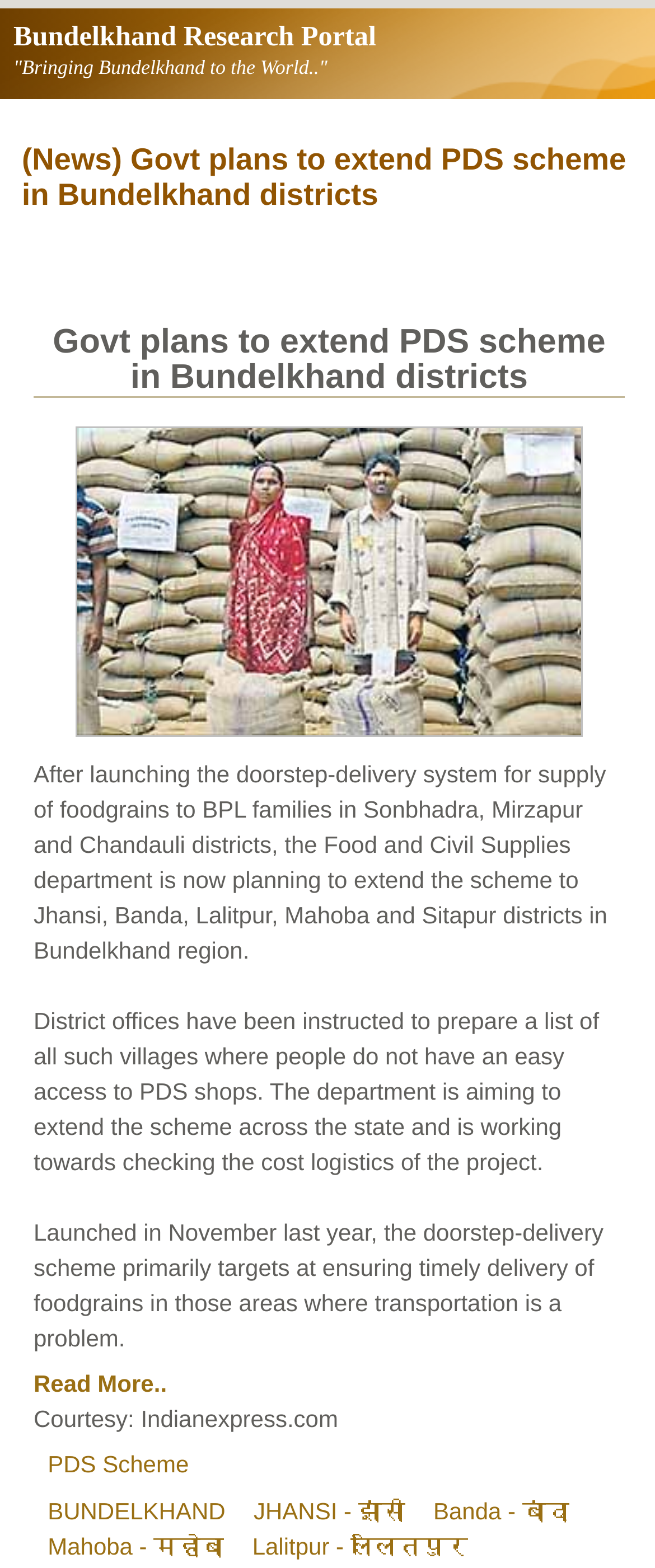Identify the bounding box coordinates for the element you need to click to achieve the following task: "Click on 'Skip to main content'". The coordinates must be four float values ranging from 0 to 1, formatted as [left, top, right, bottom].

[0.0, 0.005, 0.325, 0.006]